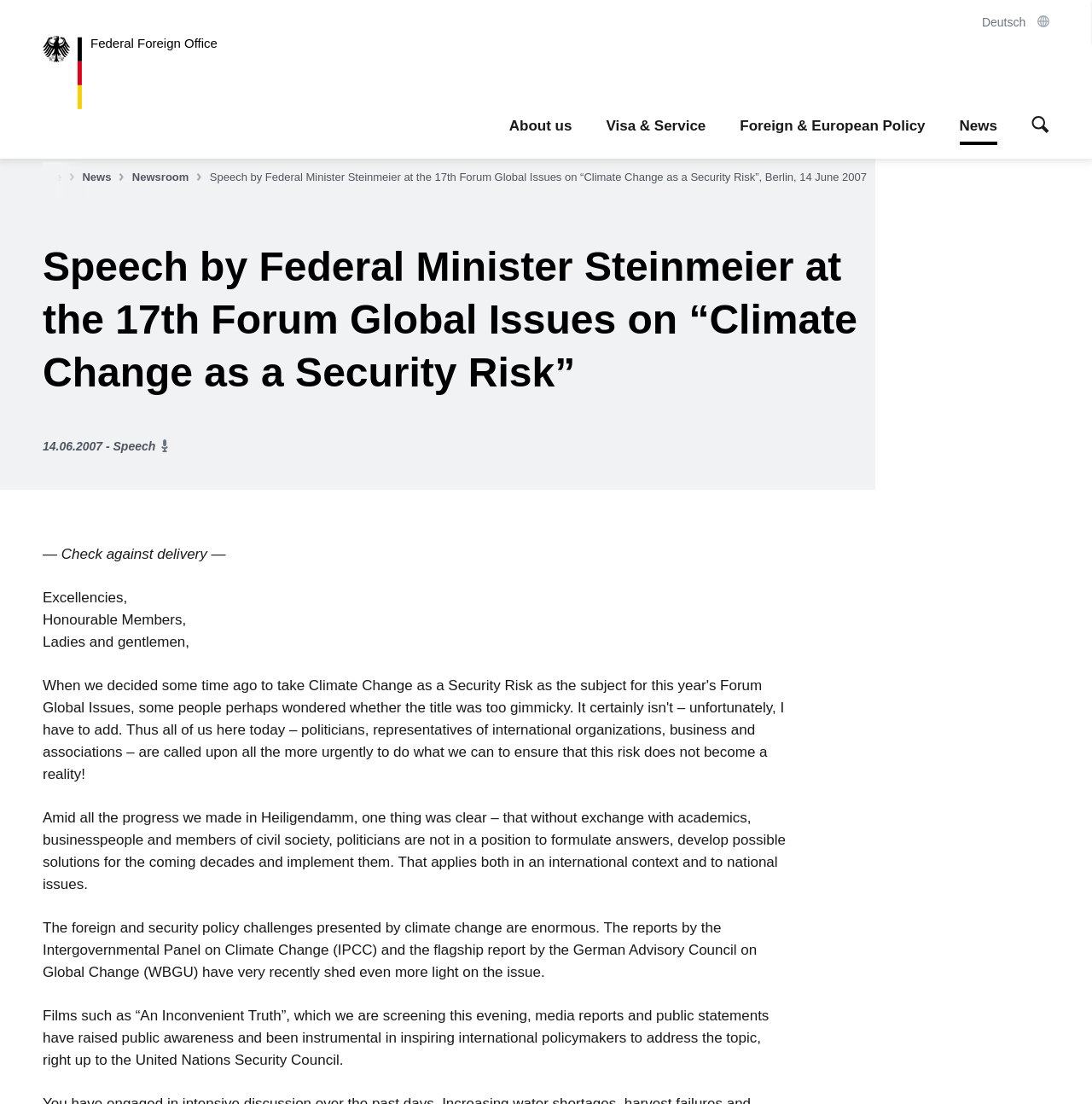What is the topic of the speech? Based on the screenshot, please respond with a single word or phrase.

Climate Change as a Security Risk